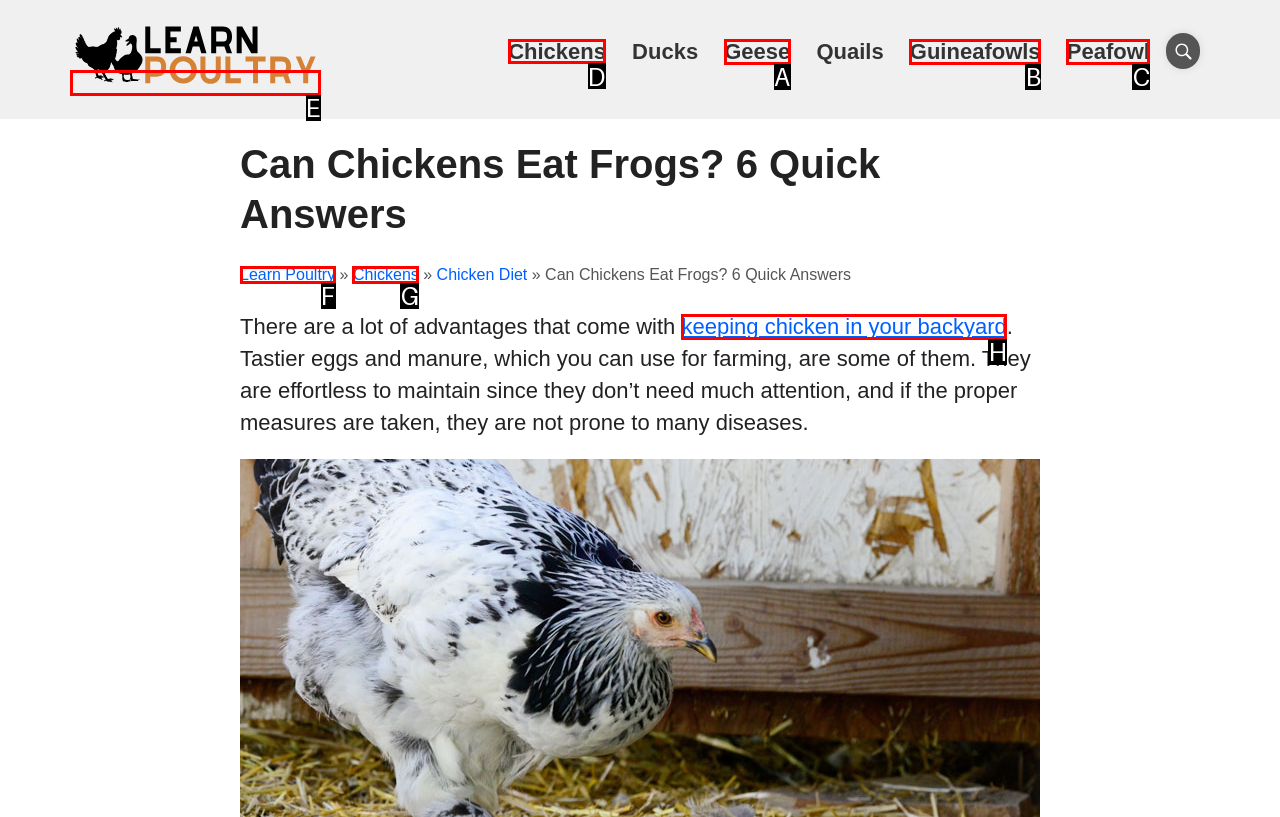Choose the letter of the element that should be clicked to complete the task: visit the Chickens page
Answer with the letter from the possible choices.

D